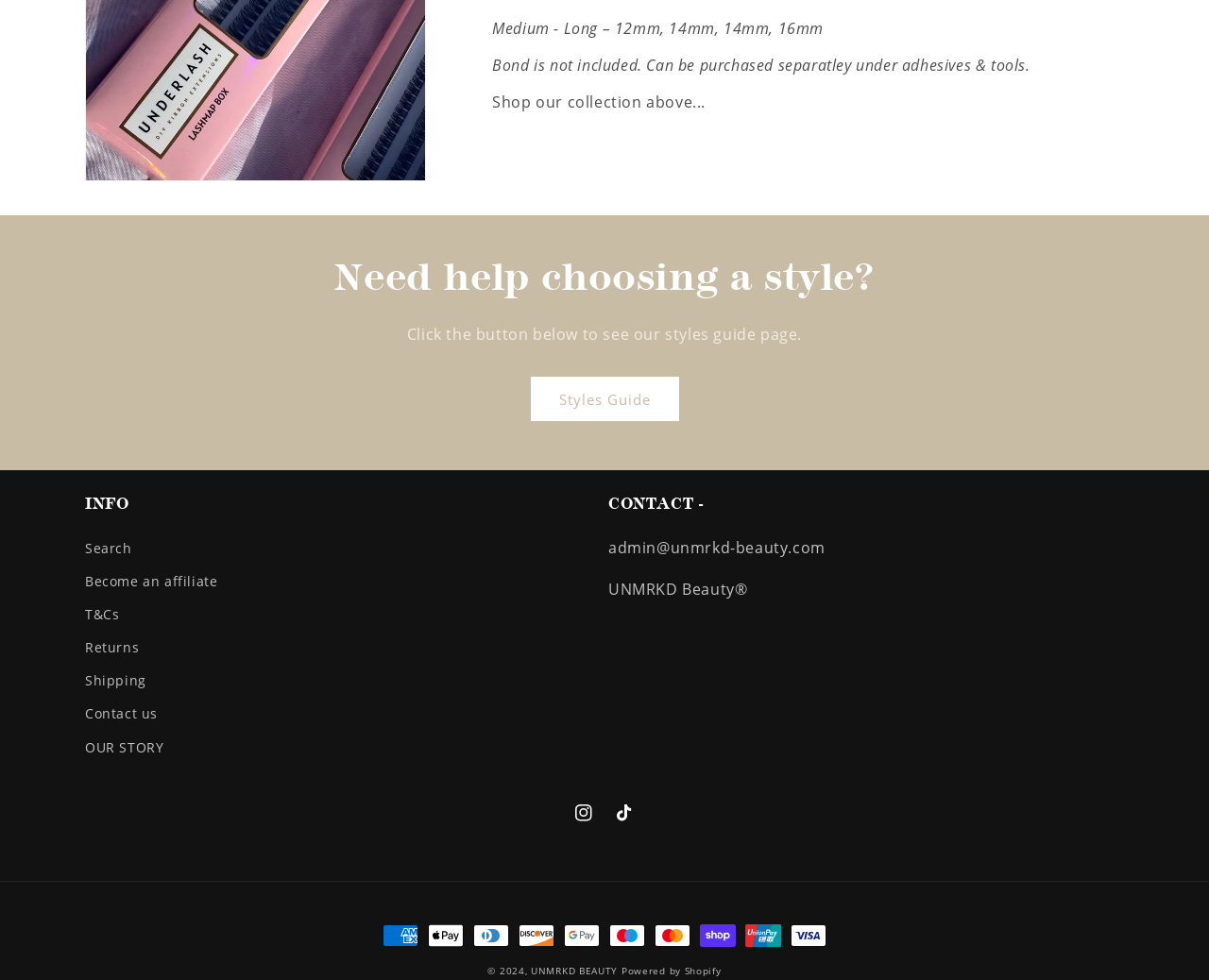Please indicate the bounding box coordinates of the element's region to be clicked to achieve the instruction: "Contact us". Provide the coordinates as four float numbers between 0 and 1, i.e., [left, top, right, bottom].

[0.07, 0.711, 0.13, 0.745]